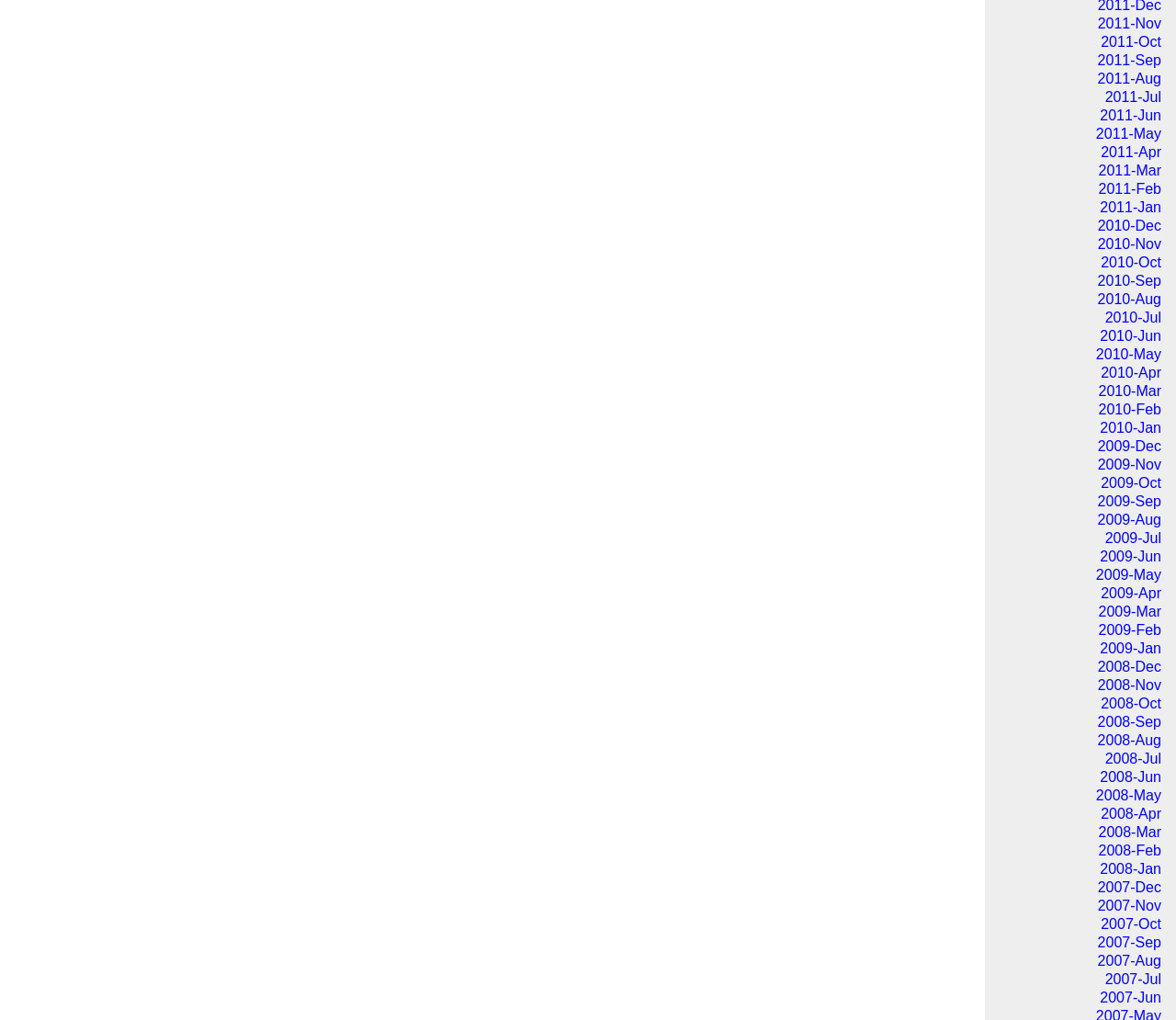Reply to the question with a single word or phrase:
What is the earliest year listed?

2007